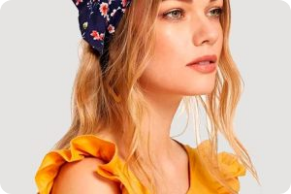What type of sleeves does the yellow top have?
Refer to the image and give a detailed answer to the query.

The caption describes the yellow top as 'adorned with ruffled sleeves', which suggests that the sleeves have a decorative, gathered or fluted edge.